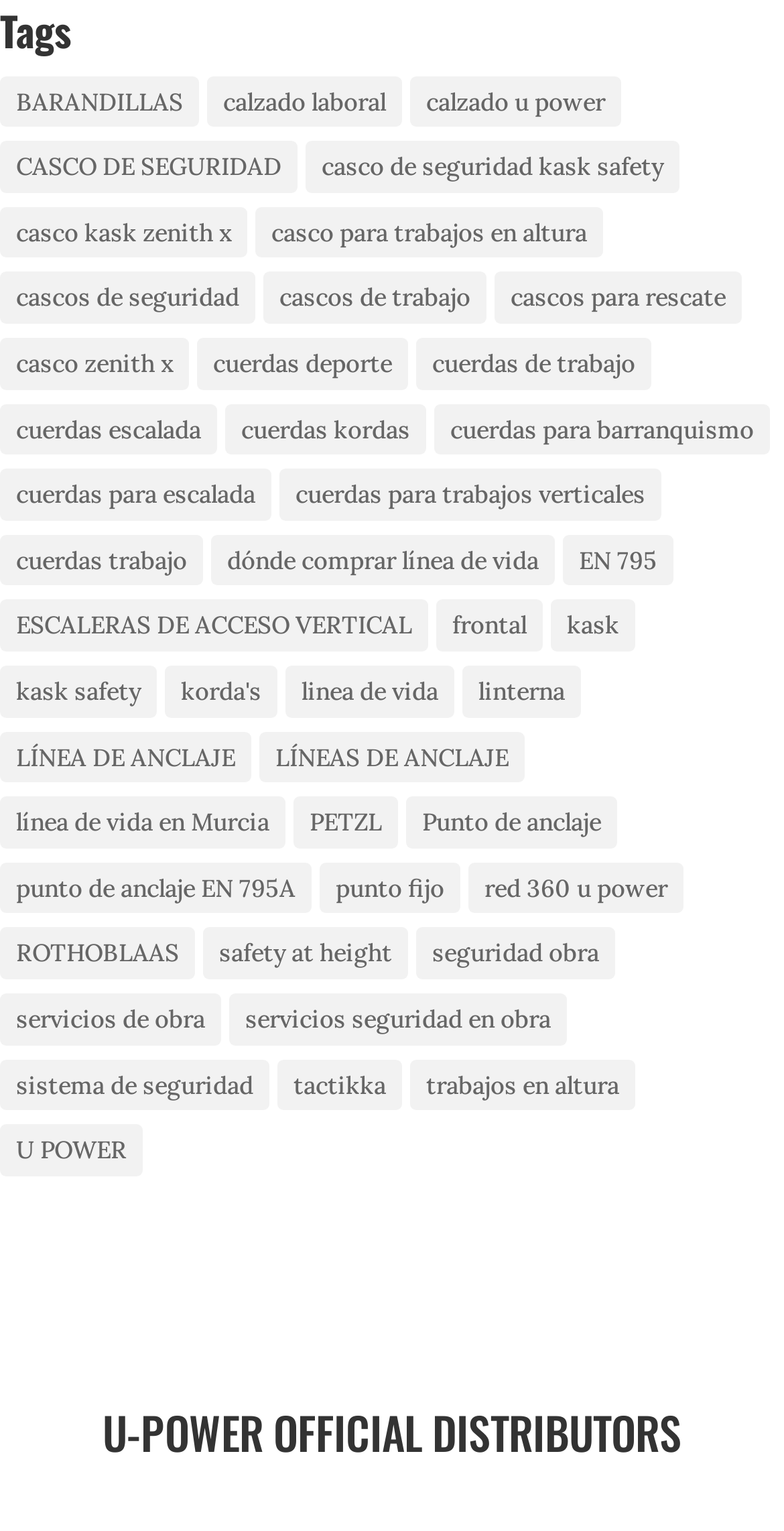Given the element description kask, predict the bounding box coordinates for the UI element in the webpage screenshot. The format should be (top-left x, top-left y, bottom-right x, bottom-right y), and the values should be between 0 and 1.

[0.703, 0.392, 0.81, 0.426]